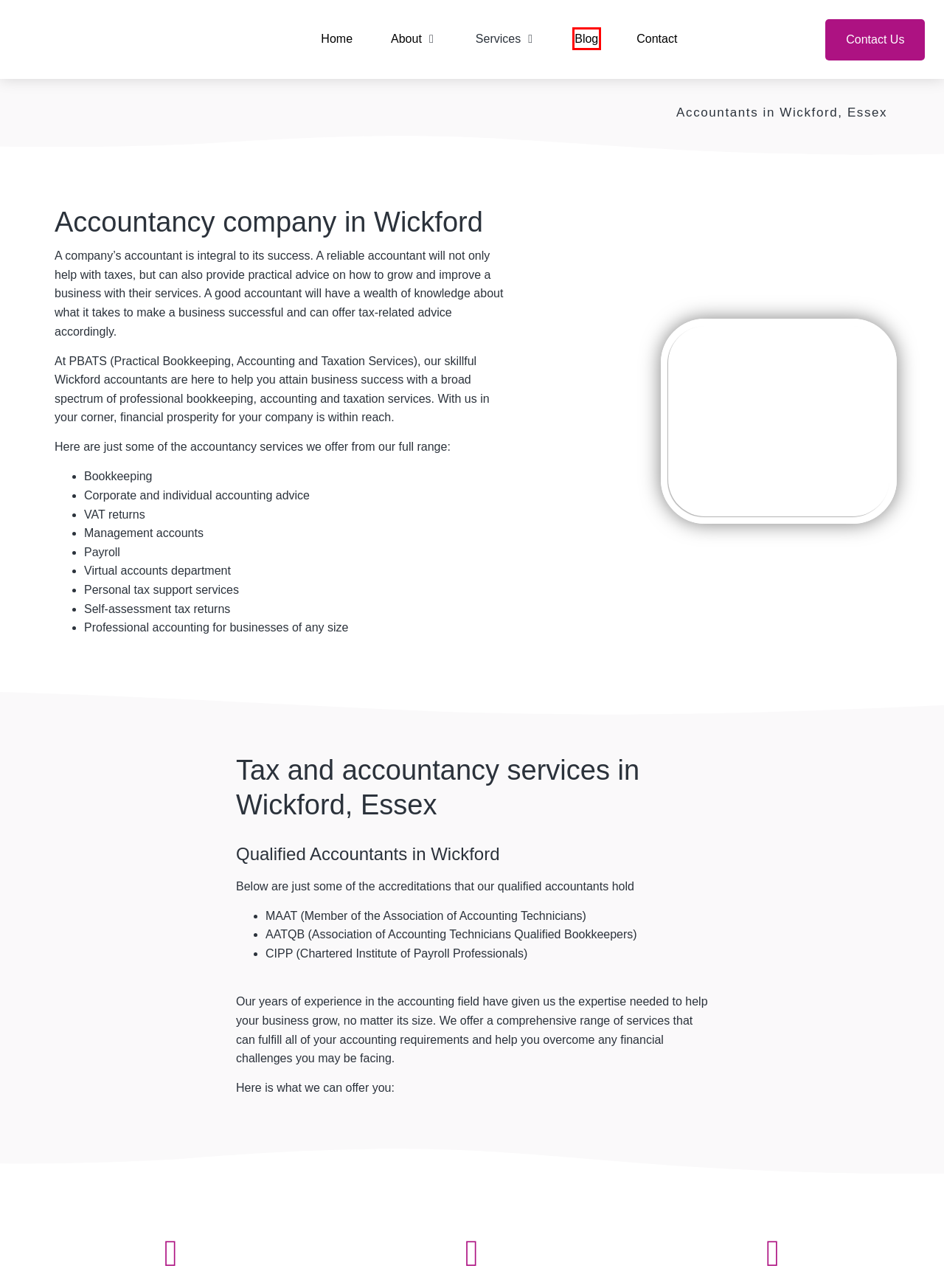With the provided screenshot showing a webpage and a red bounding box, determine which webpage description best fits the new page that appears after clicking the element inside the red box. Here are the options:
A. Kelly Hutsby Designs
B. Contact - Accountants in Southend, Essex | PBATS
C. About PBATS - Accounting, Tax & Business advisory specialists
D. Calendly - Martin Beales
E. Accounting Services in Southend, Essex | PBATS
F. Legal Information and Compliance | PBATS
G. Practical Bookkeeping, Accounting & Taxation Services Blog
H. Privacy & Data Processing Policy | PBATS Accountants

G